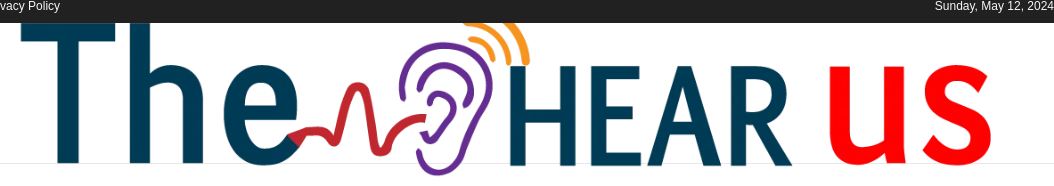What motifs are used in the logo?
Based on the image, answer the question in a detailed manner.

The logo of 'The Hear Us' incorporates colorful sound wave motifs radiating outward from the stylized word 'Hear', which adds to the overall visual design and conveys a sense of auditory engagement and inclusivity.